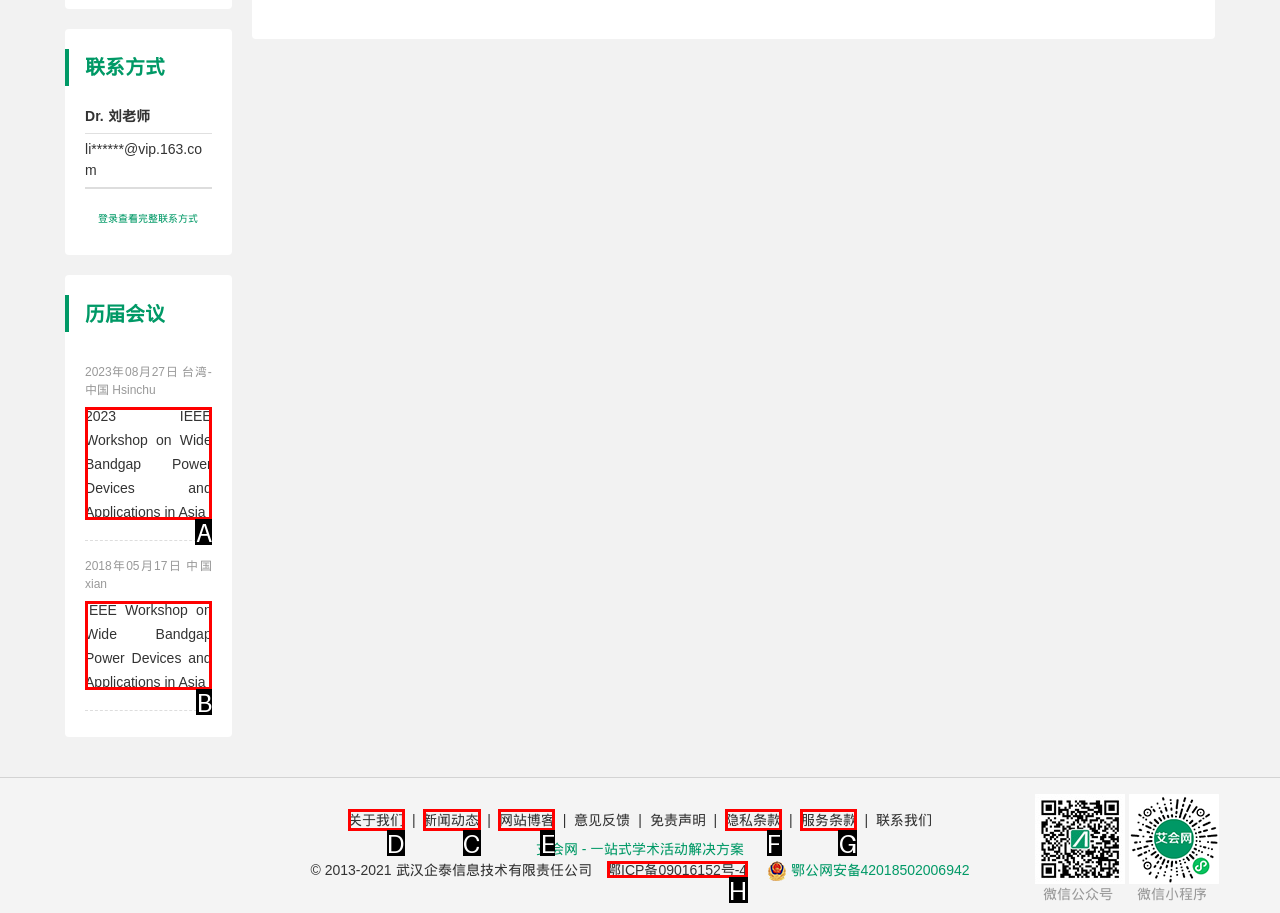Tell me the letter of the UI element to click in order to accomplish the following task: Check the latest news
Answer with the letter of the chosen option from the given choices directly.

C